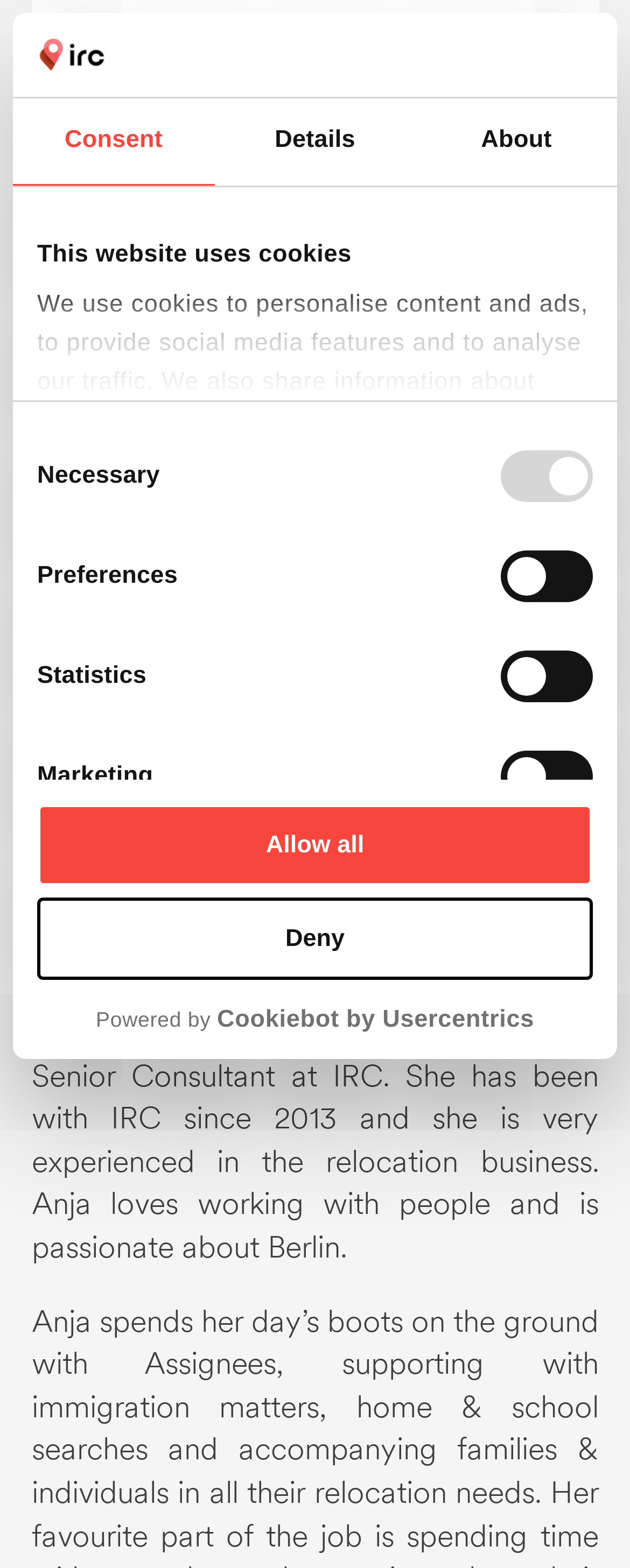Identify the bounding box coordinates of the clickable region required to complete the instruction: "Click the 'Allow all' button". The coordinates should be given as four float numbers within the range of 0 and 1, i.e., [left, top, right, bottom].

[0.059, 0.512, 0.941, 0.565]